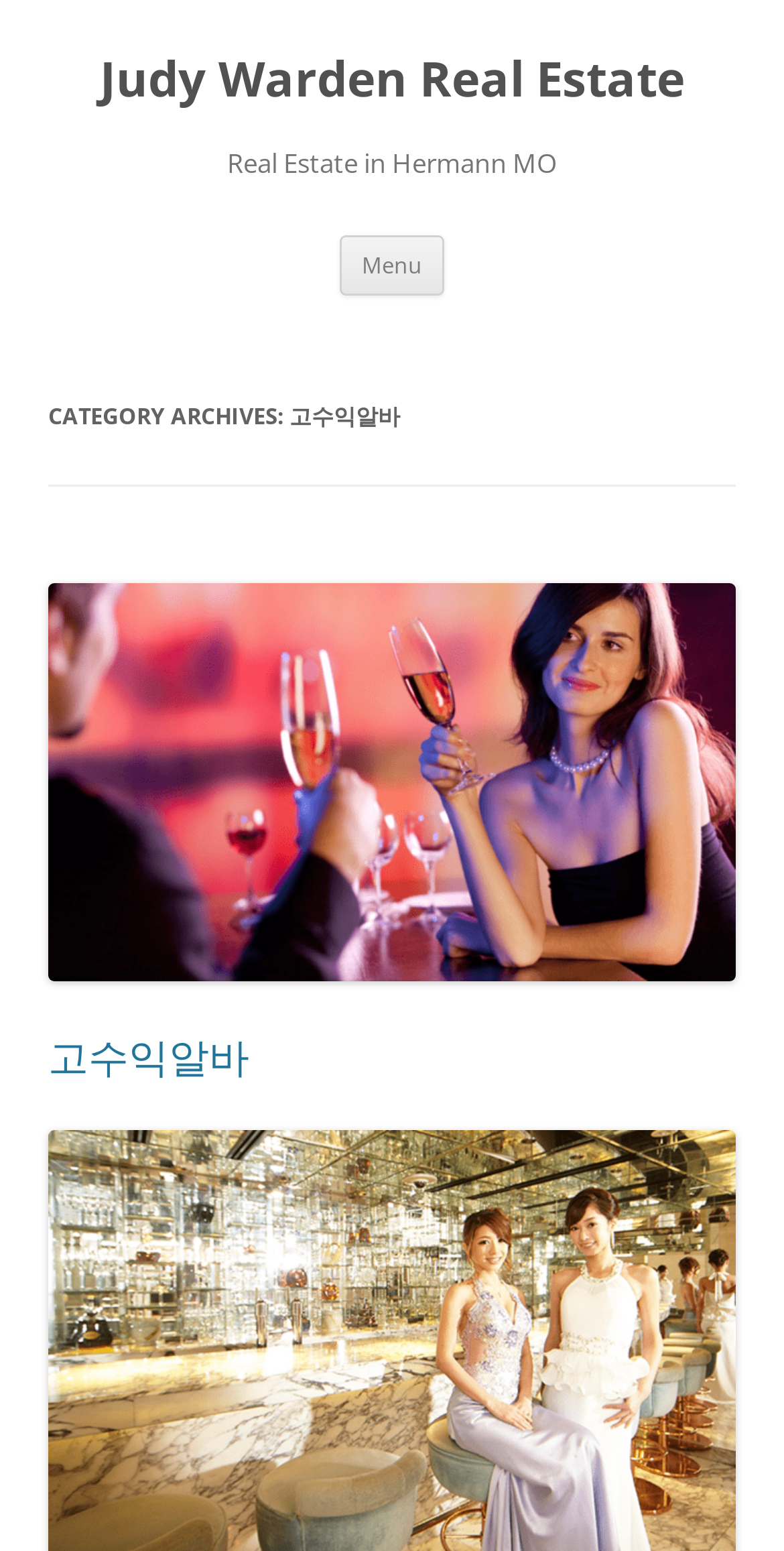Please determine the headline of the webpage and provide its content.

Judy Warden Real Estate